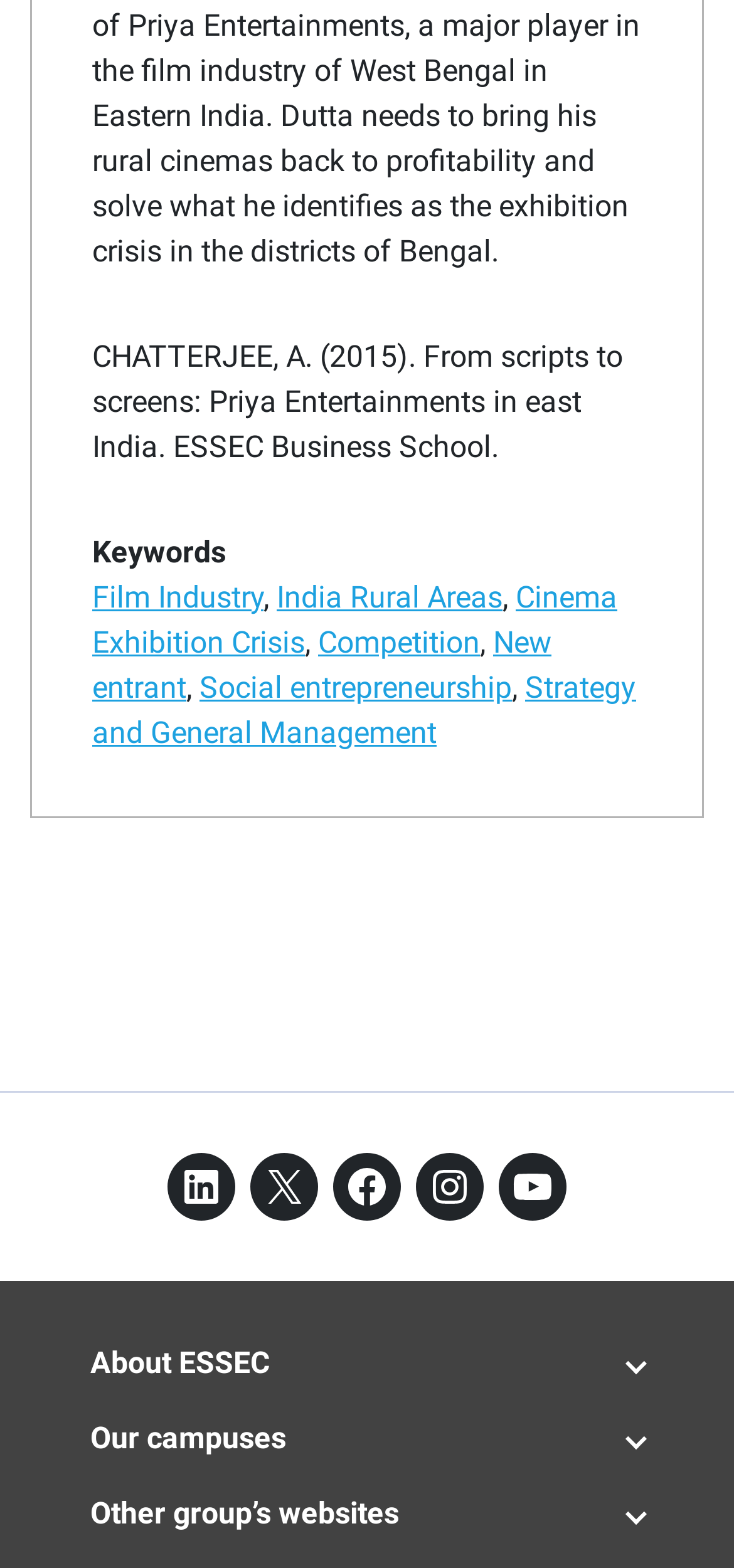Look at the image and give a detailed response to the following question: What is the title of the article?

The title of the article can be found at the top of the webpage, which is 'CHATTERJEE, A. (2015). From scripts to screens: Priya Entertainments in east India. ESSEC Business School.'